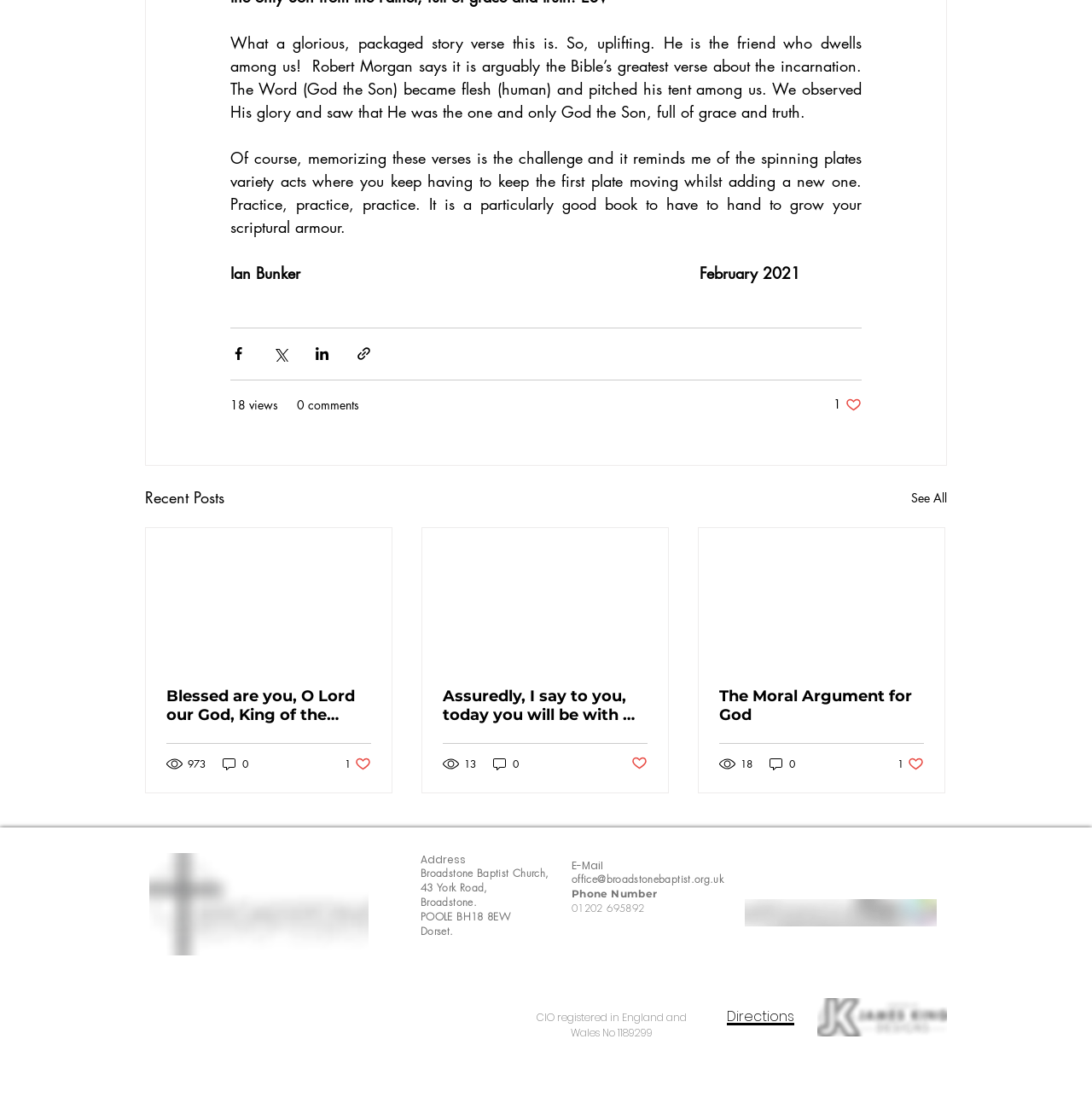Please determine the bounding box coordinates of the area that needs to be clicked to complete this task: 'Share via Facebook'. The coordinates must be four float numbers between 0 and 1, formatted as [left, top, right, bottom].

[0.211, 0.313, 0.226, 0.328]